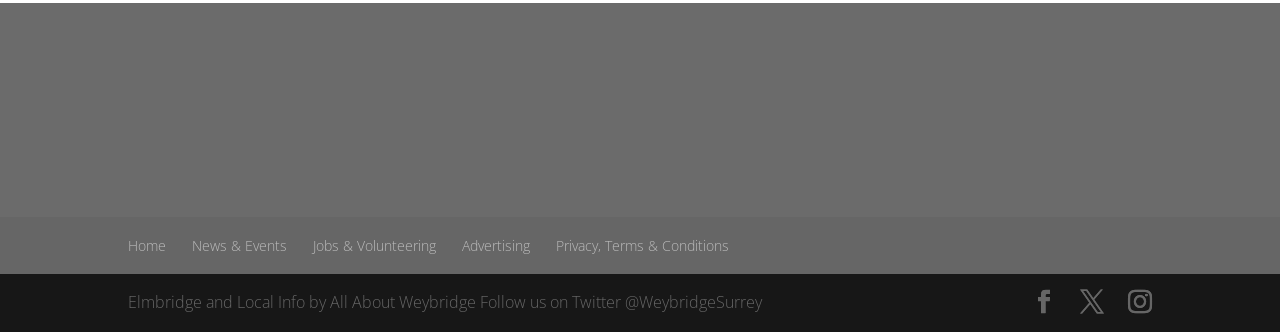Look at the image and write a detailed answer to the question: 
What is the last link in the navigation menu?

The last link in the navigation menu is 'Privacy, Terms & Conditions' which is located at the bottom of the webpage, above the social media links.